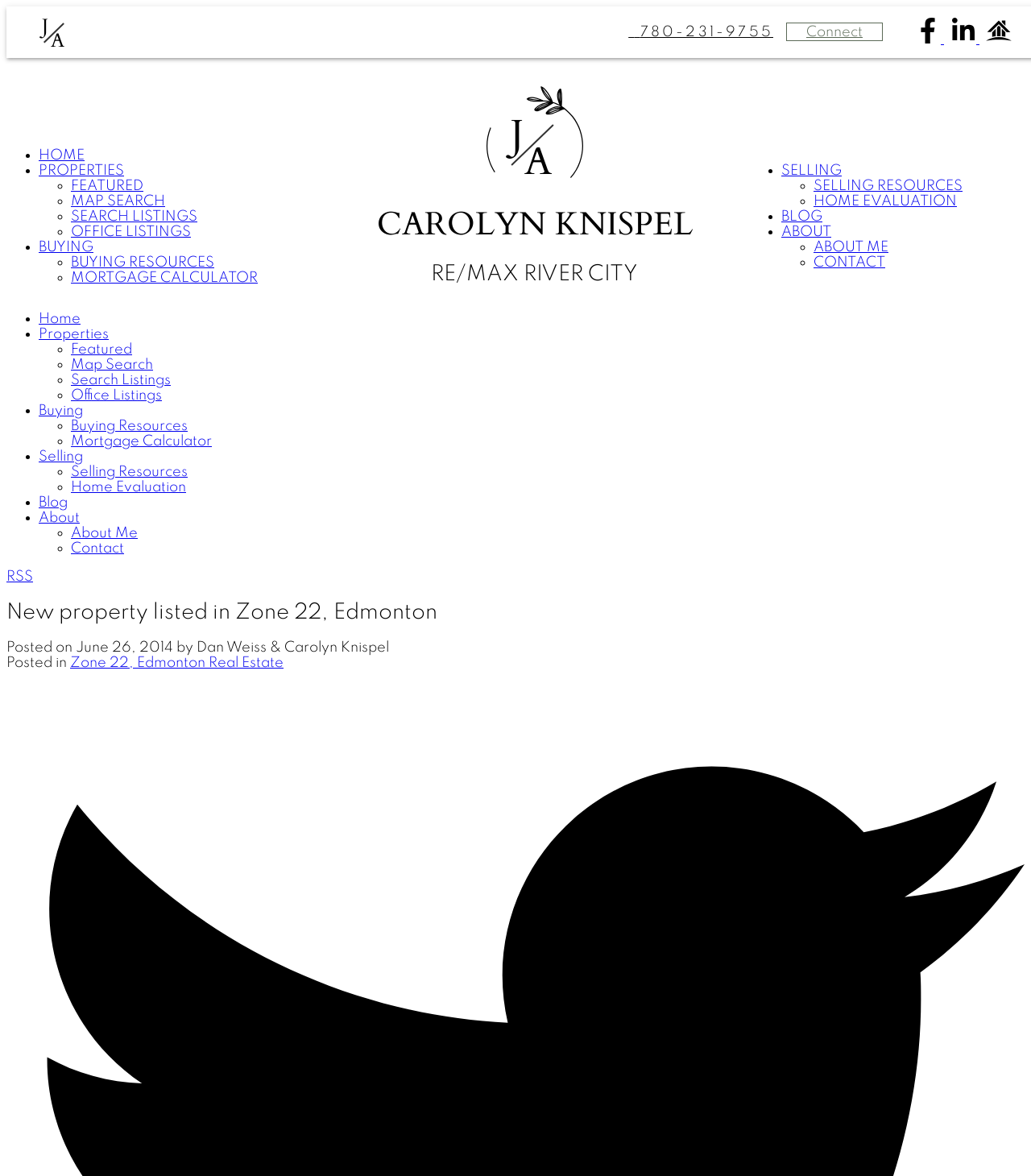Can you find the bounding box coordinates of the area I should click to execute the following instruction: "Click the link 'Community'"?

None